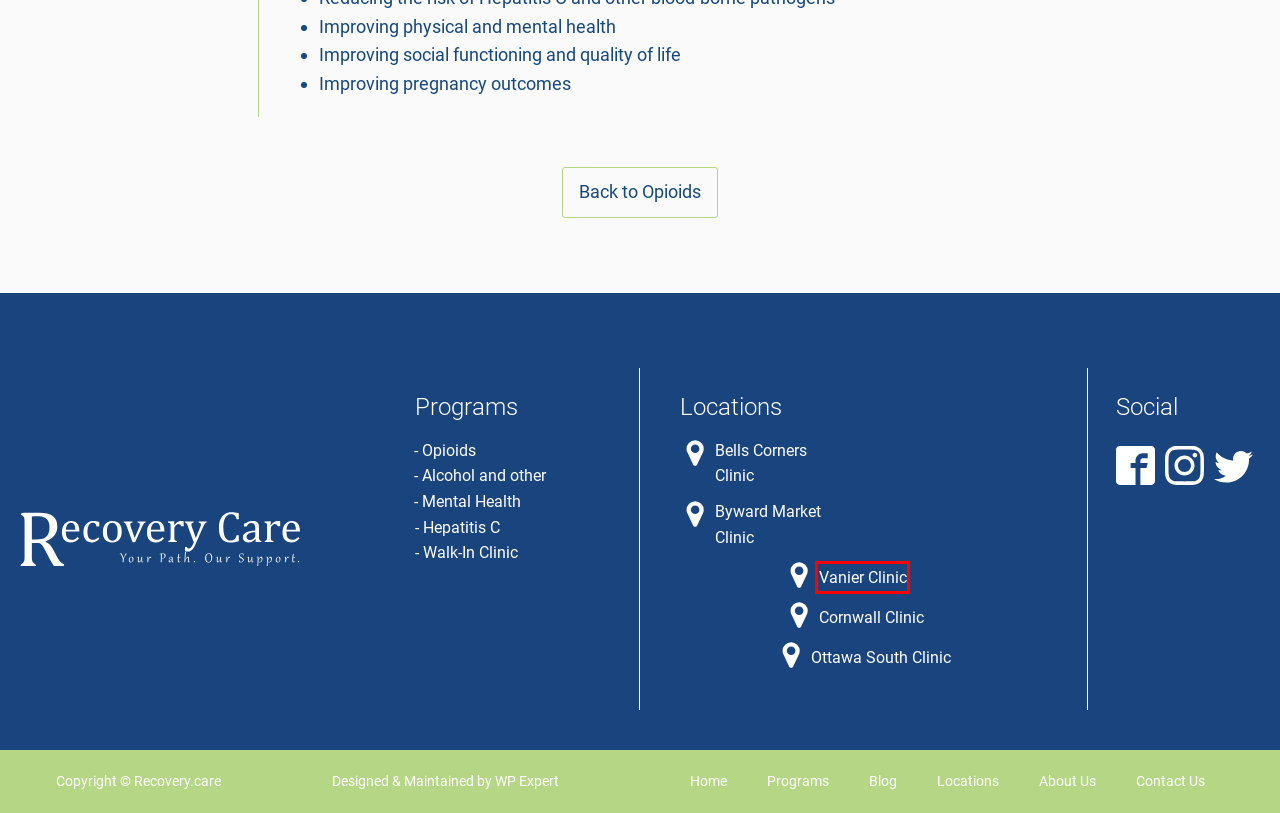You are given a webpage screenshot where a red bounding box highlights an element. Determine the most fitting webpage description for the new page that loads after clicking the element within the red bounding box. Here are the candidates:
A. Opioid Addiction Treatment Programs | Ottawa, ON | Recovery Care
B. Mental Health & Addiction Counselling in Ottawa | Recovery Care
C. Location Ottawa South Clinic | Ottawa, ON | Recovery Care
D. Walk-In Clinic & Doctors Accepting New Patients | Recovery Care
E. Methadone & Suboxone Clinic & Addiction Services in Ottawa West, ON
F. Methadone & Suboxone Clinic & Addiction Services | Recovery Care
G. Methadone & Suboxone Clinic & Addiction Services in Ottawa, ON
H. Your #1 WordPress Expert in Canada | WP Expert

F